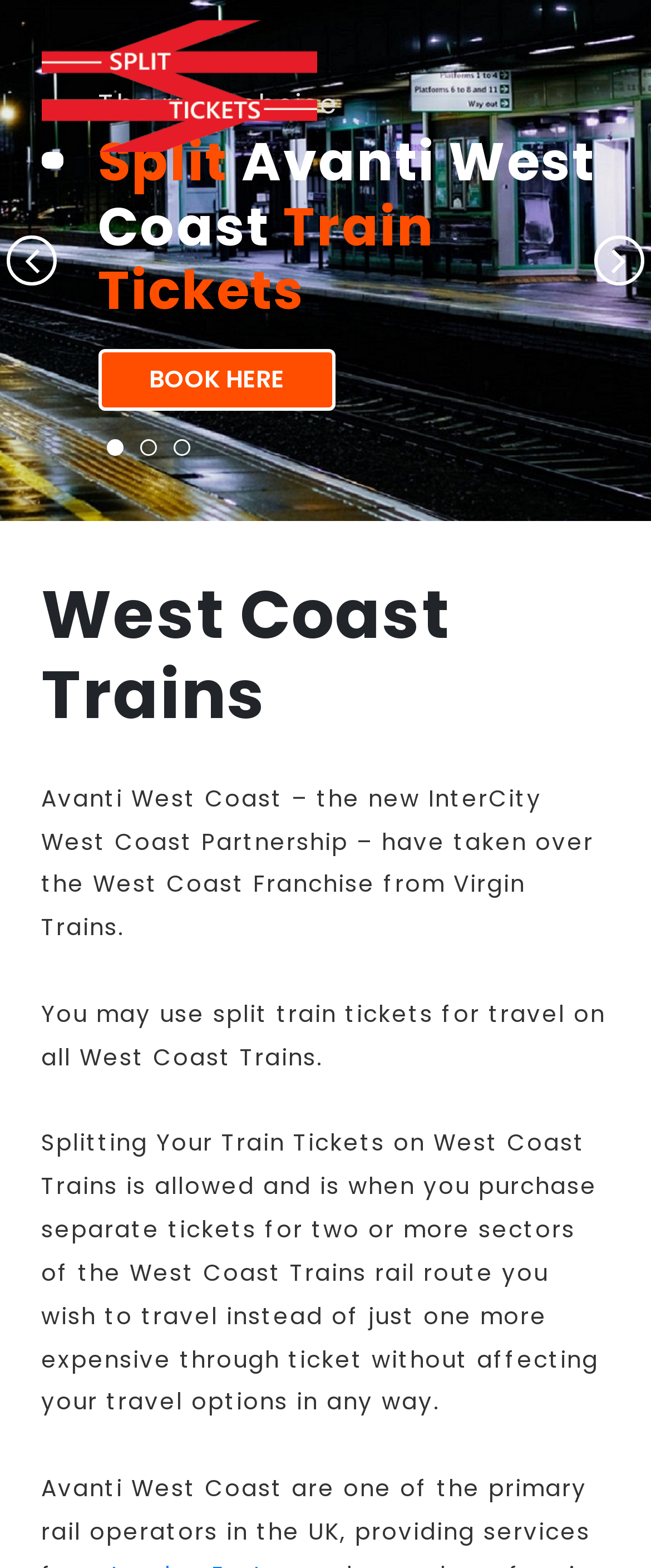Craft a detailed narrative of the webpage's structure and content.

The webpage appears to be a journey planner and fare information page for Avanti West Coast trains. At the top, there is a heading that reads "Split Avanti West Coast Train Tickets" and a link to "BOOK HERE" positioned below it. To the left of these elements, there is a smaller heading that says "The right choice".

On the top-left corner, there is a button to toggle navigation, and next to it, a heading that reads "West Coast Trains". Below this heading, there are several blocks of text that provide information about Avanti West Coast trains, including a description of the company and its services.

The text explains that Avanti West Coast has taken over the West Coast franchise from Virgin Trains and that split train tickets are allowed for travel on all West Coast Trains. It also defines what split train tickets are and how they can be used to purchase separate tickets for different sectors of the rail route.

At the bottom of the page, there is a link to "London Euston", which is likely a destination or station served by Avanti West Coast trains. There are also several small, empty links scattered throughout the page, but they do not contain any text or descriptions.

Overall, the page appears to be focused on providing information and resources for planning and booking train travel on Avanti West Coast trains, with an emphasis on the benefits of using split train tickets.